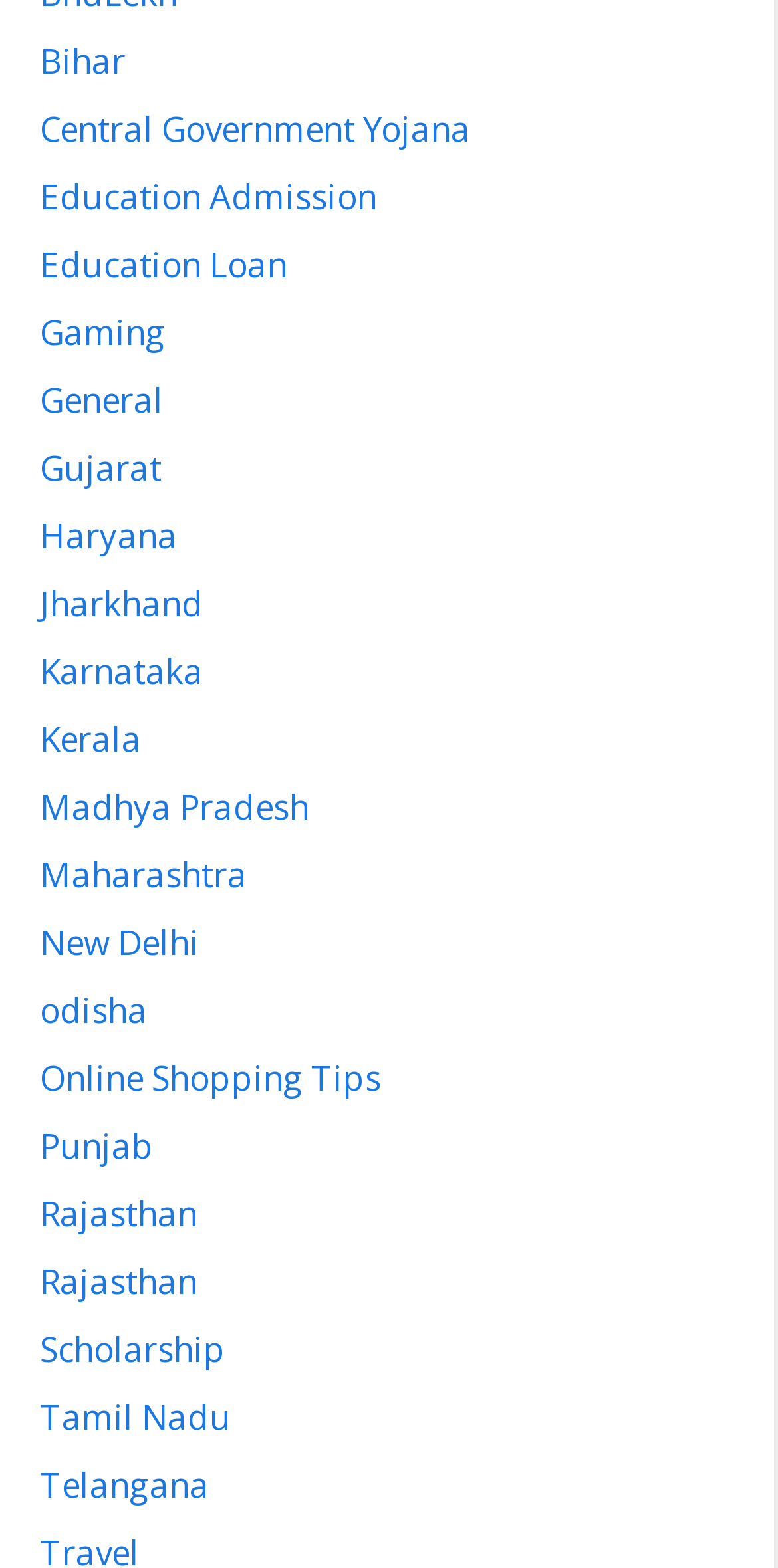Please find the bounding box coordinates of the element that must be clicked to perform the given instruction: "Visit Gaming". The coordinates should be four float numbers from 0 to 1, i.e., [left, top, right, bottom].

[0.051, 0.197, 0.213, 0.226]